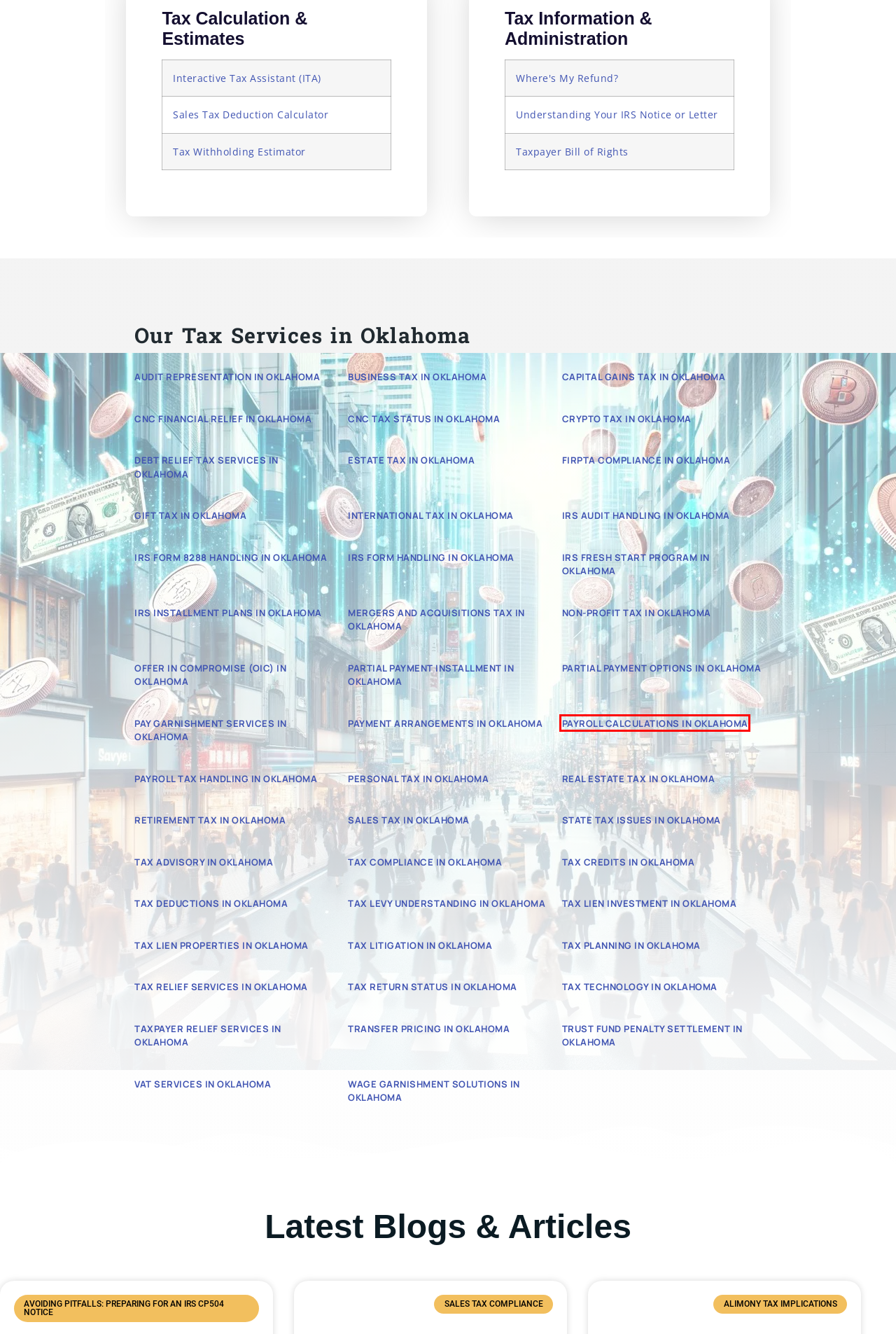Check out the screenshot of a webpage with a red rectangle bounding box. Select the best fitting webpage description that aligns with the new webpage after clicking the element inside the bounding box. Here are the candidates:
A. IRS Installment Plans In Oklahoma - Brightside Tax Relief
B. International Tax In Oklahoma - Brightside Tax Relief
C. Personal Tax In Oklahoma - Brightside Tax Relief
D. Payroll Calculations In Oklahoma - Brightside Tax Relief
E. Trust Fund Penalty Settlement In Oklahoma - Brightside Tax Relief
F. Tax Levy Understanding In Oklahoma - Brightside Tax Relief
G. Sales Tax In Oklahoma - Brightside Tax Relief
H. Tax Credits In Oklahoma - Brightside Tax Relief

D